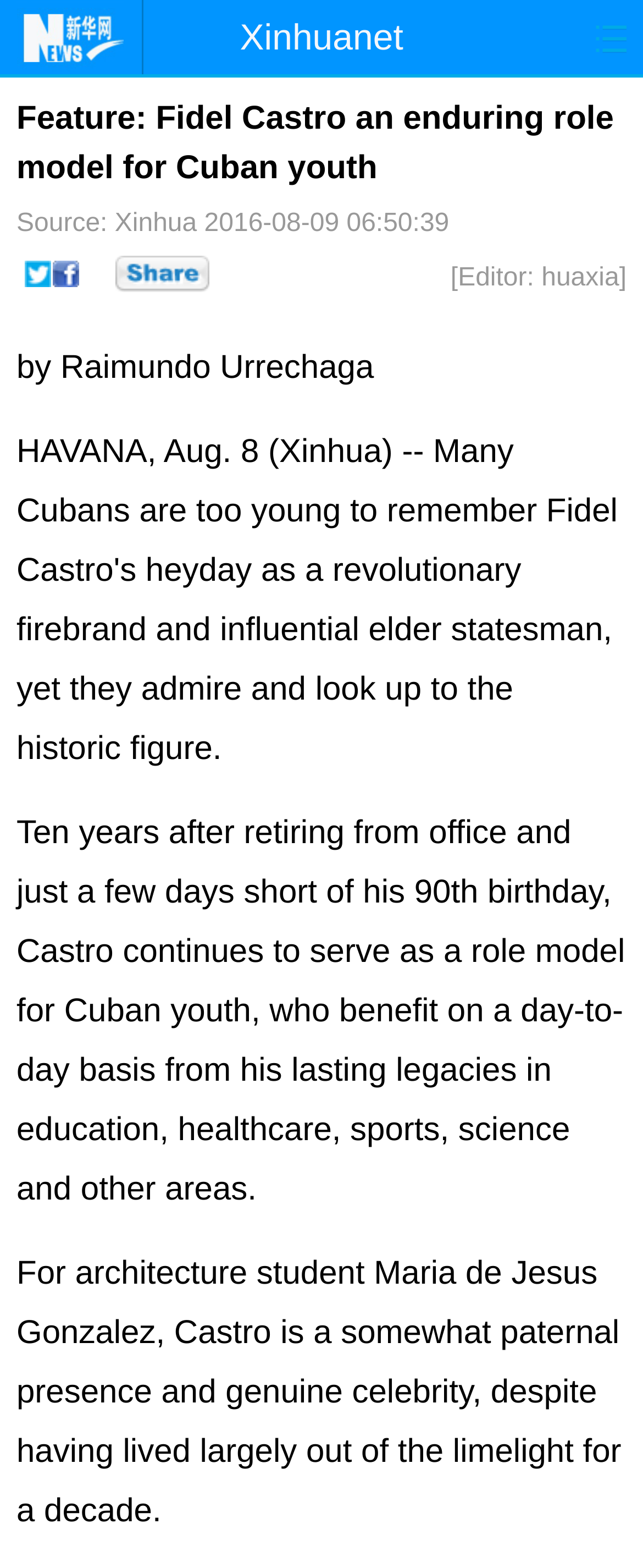Please provide a comprehensive response to the question based on the details in the image: What is the occupation of Maria de Jesus Gonzalez?

The occupation of Maria de Jesus Gonzalez can be found in the paragraph that mentions her, which states 'For architecture student Maria de Jesus Gonzalez, Castro is a somewhat paternal presence and genuine celebrity...'. This indicates that Maria de Jesus Gonzalez is an architecture student.